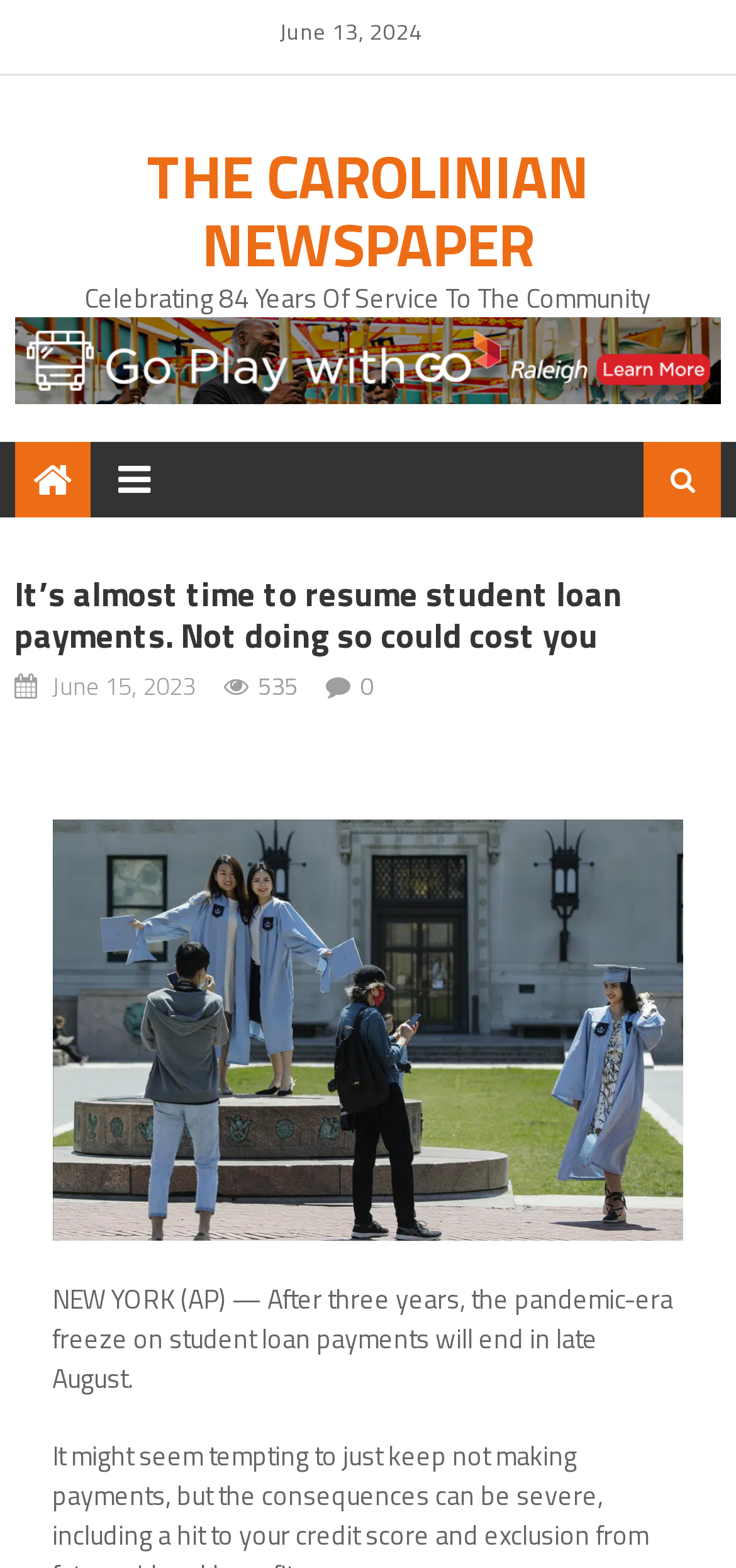Identify the main heading from the webpage and provide its text content.

It’s almost time to resume student loan payments. Not doing so could cost you